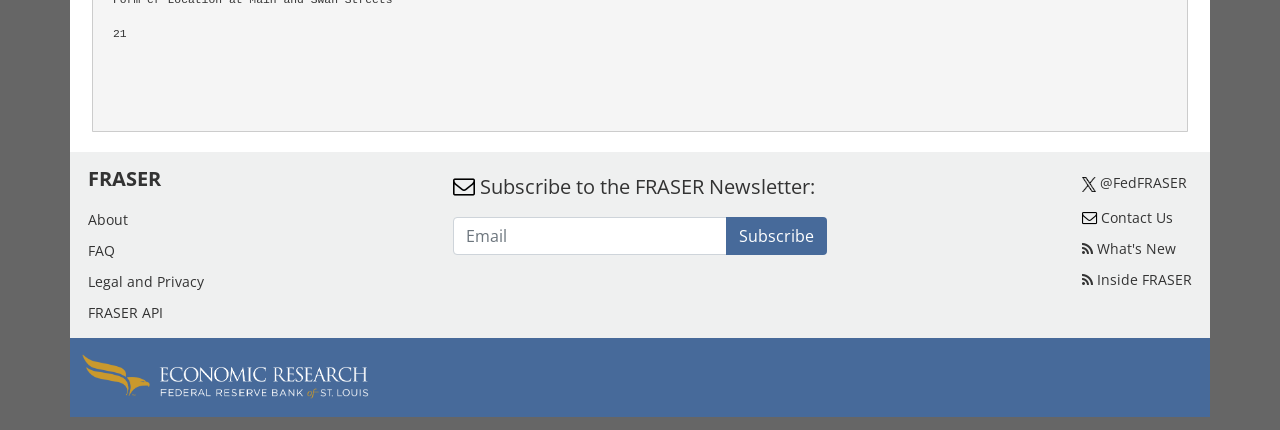What is the name of the newsletter?
Using the image as a reference, give an elaborate response to the question.

I found a StaticText element with the text 'Subscribe to the FRASER Newsletter:', which suggests that the name of the newsletter is FRASER Newsletter.